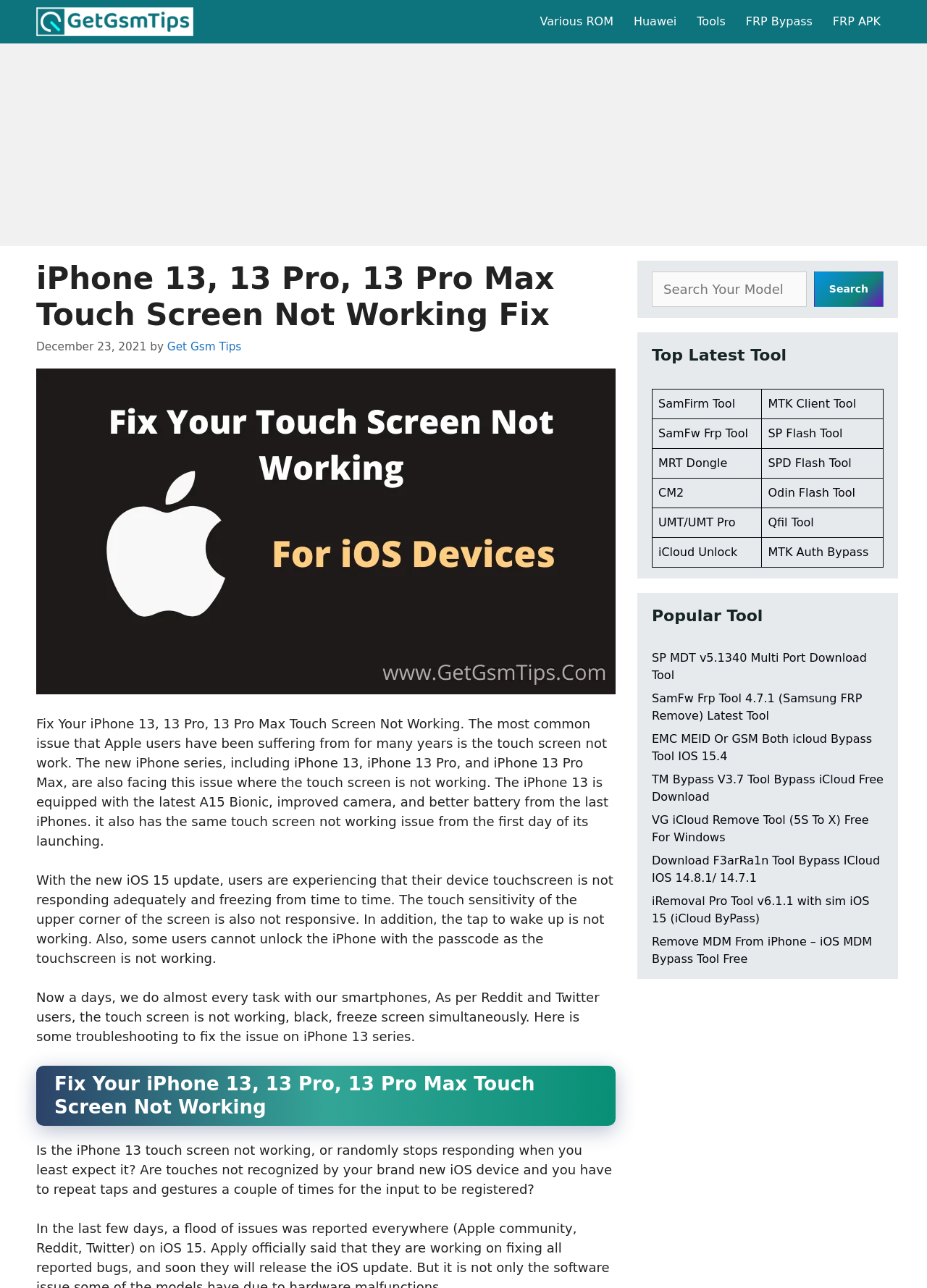Construct a comprehensive caption that outlines the webpage's structure and content.

This webpage is focused on fixing iPhone 13, 13 Pro, and 13 Pro Max touch screen issues. At the top, there is a navigation bar with links to "Get Gsm Tips", "Various ROM", "Huawei", "Tools", "FRP Bypass", and "FRP APK". Below the navigation bar, there is an advertisement iframe.

The main content of the webpage is divided into sections. The first section has a heading "iPhone 13, 13 Pro, 13 Pro Max Touch Screen Not Working Fix" and a brief introduction to the issue. Below the introduction, there is an image related to the topic.

The next section describes the problem in more detail, explaining that the touch screen is not working, freezing, or not responding adequately. This section also mentions that some users cannot unlock their iPhone with a passcode due to the touch screen issue.

Following this, there is a section with a heading "Fix Your iPhone 13, 13 Pro, 13 Pro Max Touch Screen Not Working" that provides troubleshooting steps to fix the issue.

On the right side of the webpage, there is a search bar and a section titled "Top Latest Tool" that lists various tools, including SamFirm Tool, MTK Client Tool, SamFw Frp Tool, and others. Each tool is listed in a table with a link to access it.

Below the "Top Latest Tool" section, there is another section titled "Popular Tool" that lists more tools, including SP MDT v5.1340 Multi Port Download Tool, SamFw Frp Tool 4.7.1, and others. Each tool is listed with a brief description and a link to access it.

Overall, the webpage is dedicated to providing solutions and tools to fix iPhone 13, 13 Pro, and 13 Pro Max touch screen issues.